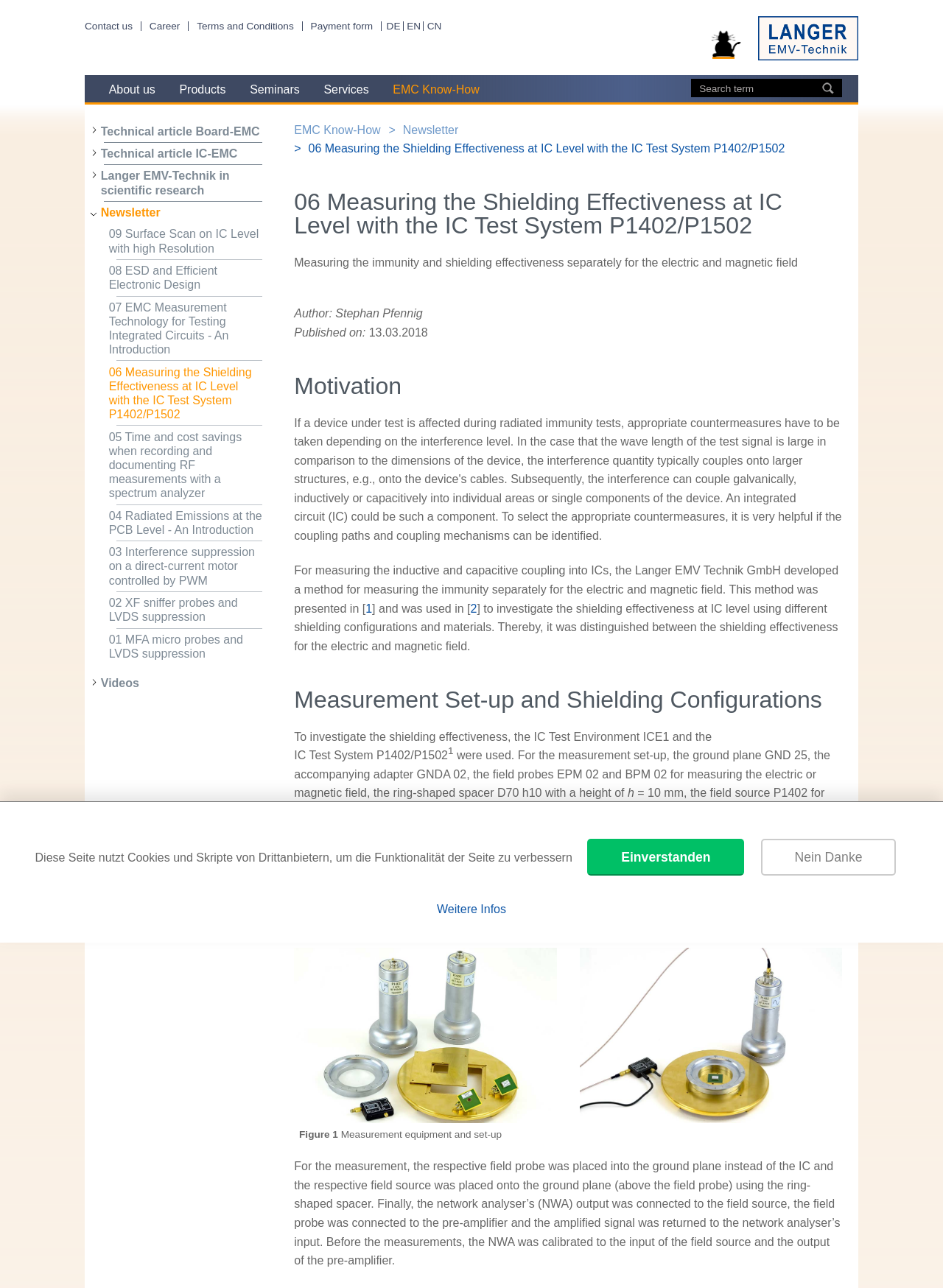How many field sources were used in the measurement set-up?
Using the screenshot, give a one-word or short phrase answer.

Two